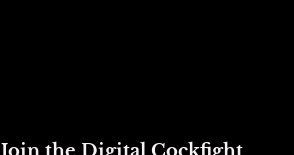Generate a detailed caption for the image.

This image features the bold, attention-grabbing title "Join the Digital Cockfight," inviting viewers to engage in the exciting world of online sabong, or cockfighting. The text is prominently displayed against a contrasting background, capturing the essence of a thrilling online gaming experience. This call to action is part of an article that aims to provide a comprehensive guide for beginners interested in participating in this digital trend, highlighting the excitement and competitive nature of online cockfighting.